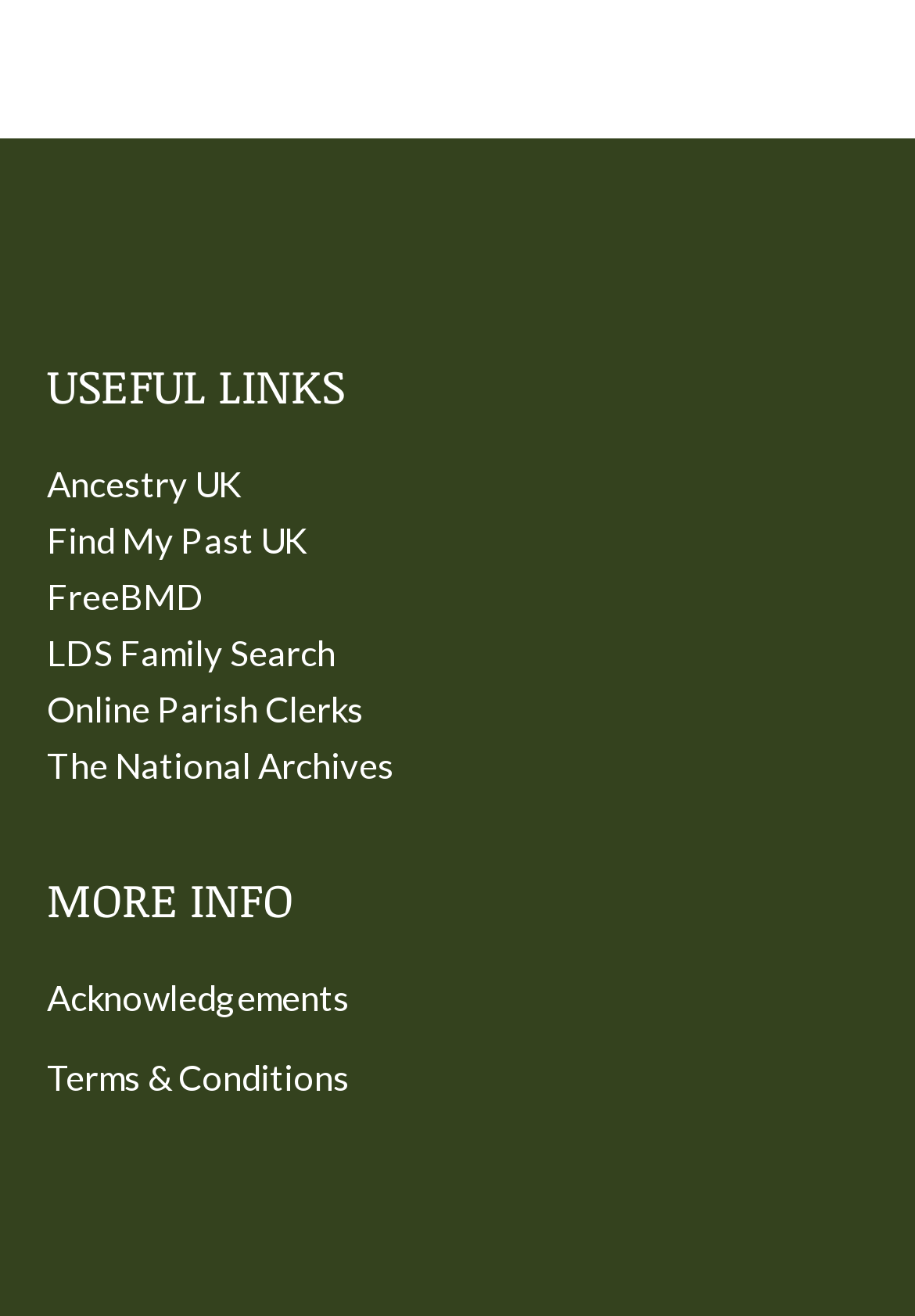Locate the bounding box coordinates of the area that needs to be clicked to fulfill the following instruction: "go to Find My Past UK". The coordinates should be in the format of four float numbers between 0 and 1, namely [left, top, right, bottom].

[0.051, 0.394, 0.336, 0.426]